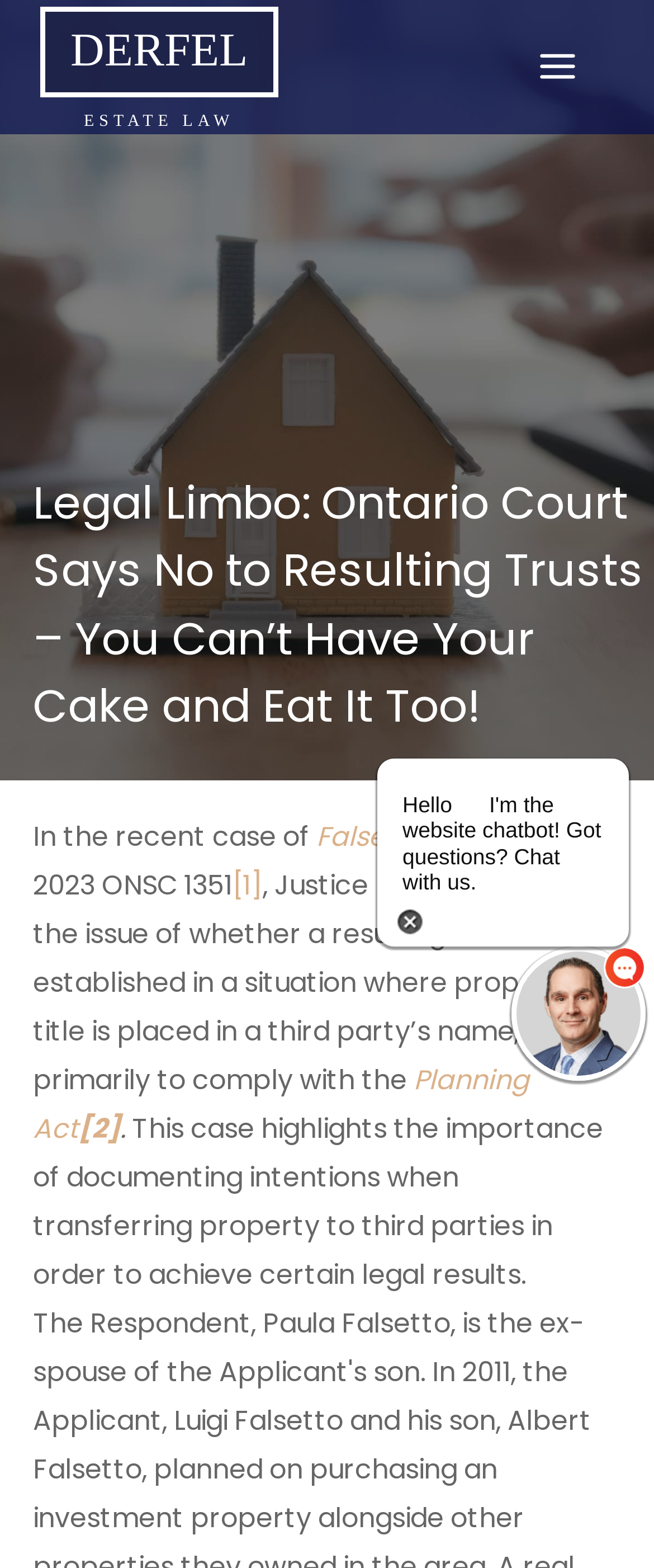Offer a meticulous description of the webpage's structure and content.

This webpage is about a legal case, specifically the Falsetto v. Falsetto case, and its implications on resulting trusts. At the top left of the page, there is a link to skip to the content. Below that, there is a heading "DERFEL" with a link to the same name. To the right of the heading, there is a static text "ESTATE LAW". 

On the top right corner, there is a button to open a menu. When expanded, it reveals a heading "Legal Limbo: Ontario Court Says No to Resulting Trusts – You Can’t Have Your Cake and Eat It Too!" followed by a series of texts and links describing the case. The text explains that Justice Bell decided on the issue of whether a resulting trust can be established in a situation where property title is placed in a third party’s name, primarily to comply with the Planning Act. 

Below the text, there is a region to open a chatbot, which includes a button with an image of a chatbot and a close button with an image of a cross. When the chatbot is opened, it displays a greeting message "Hello" with an image of a waving hand and a close button with an image of a cross. 

At the bottom left of the page, there is a small static text with no content.